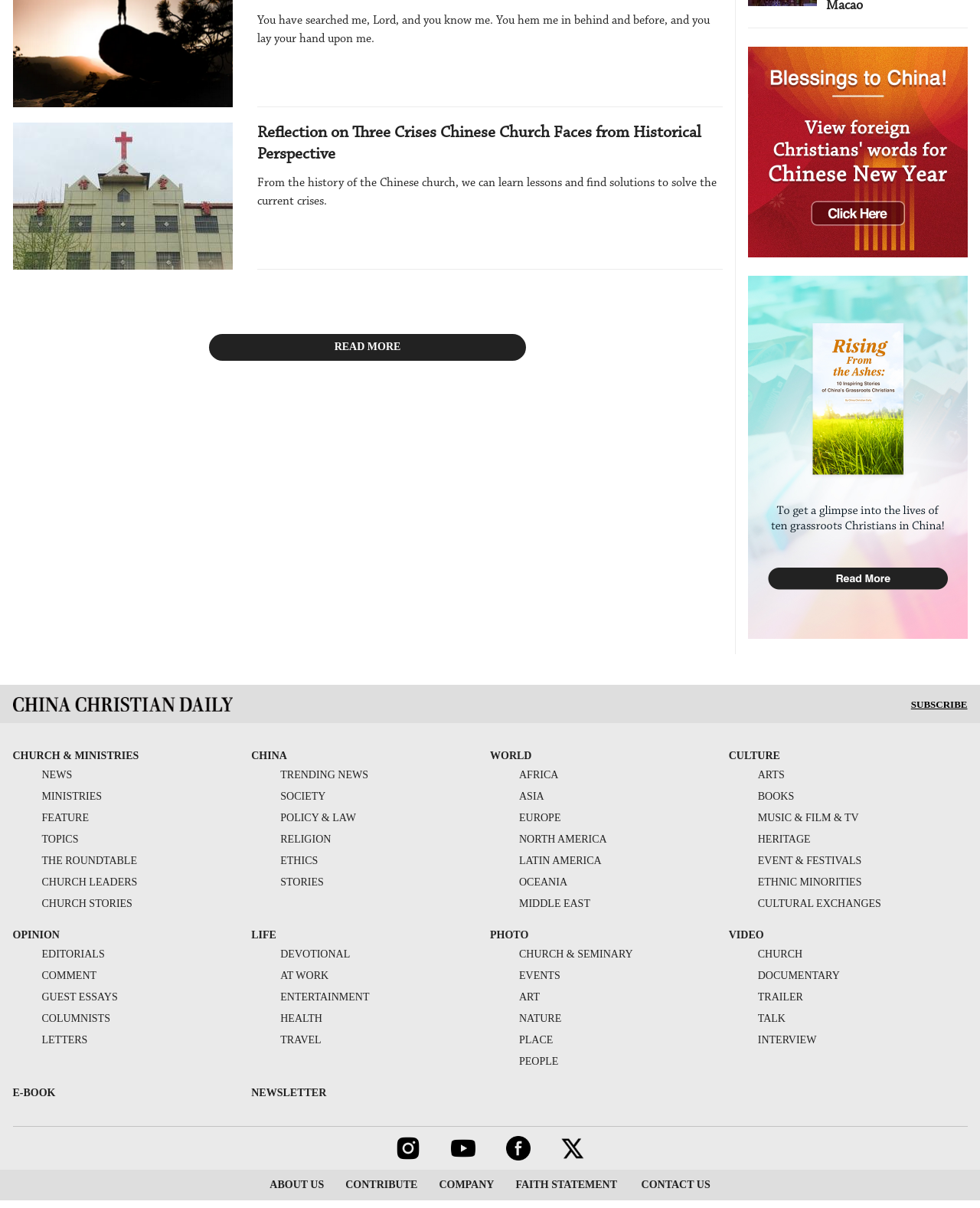Locate the bounding box of the UI element described in the following text: "church & ministries".

[0.013, 0.621, 0.142, 0.631]